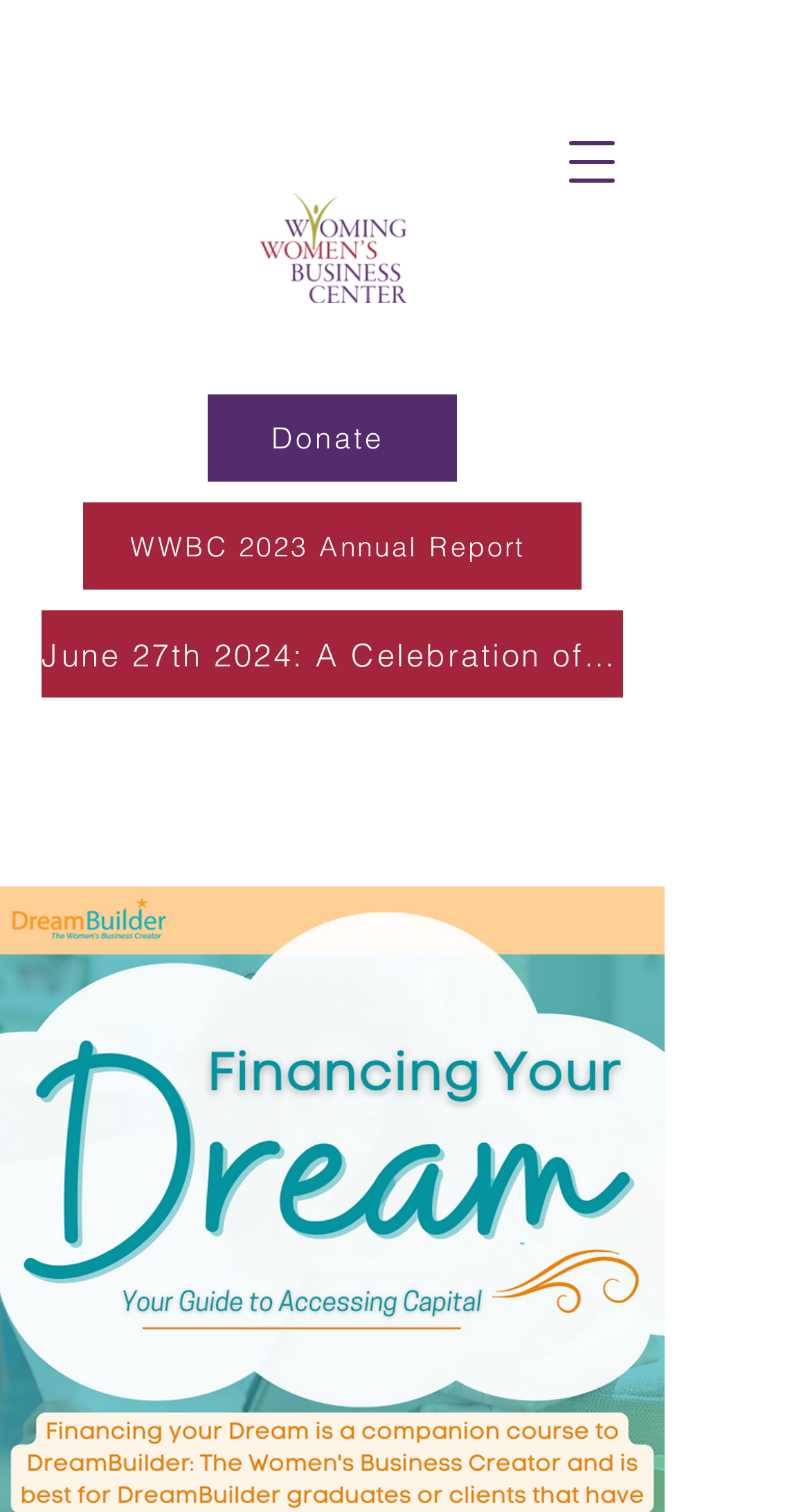Please identify the webpage's heading and generate its text content.

Financing your Dream: Jan.-Feb. 2024 Cohort